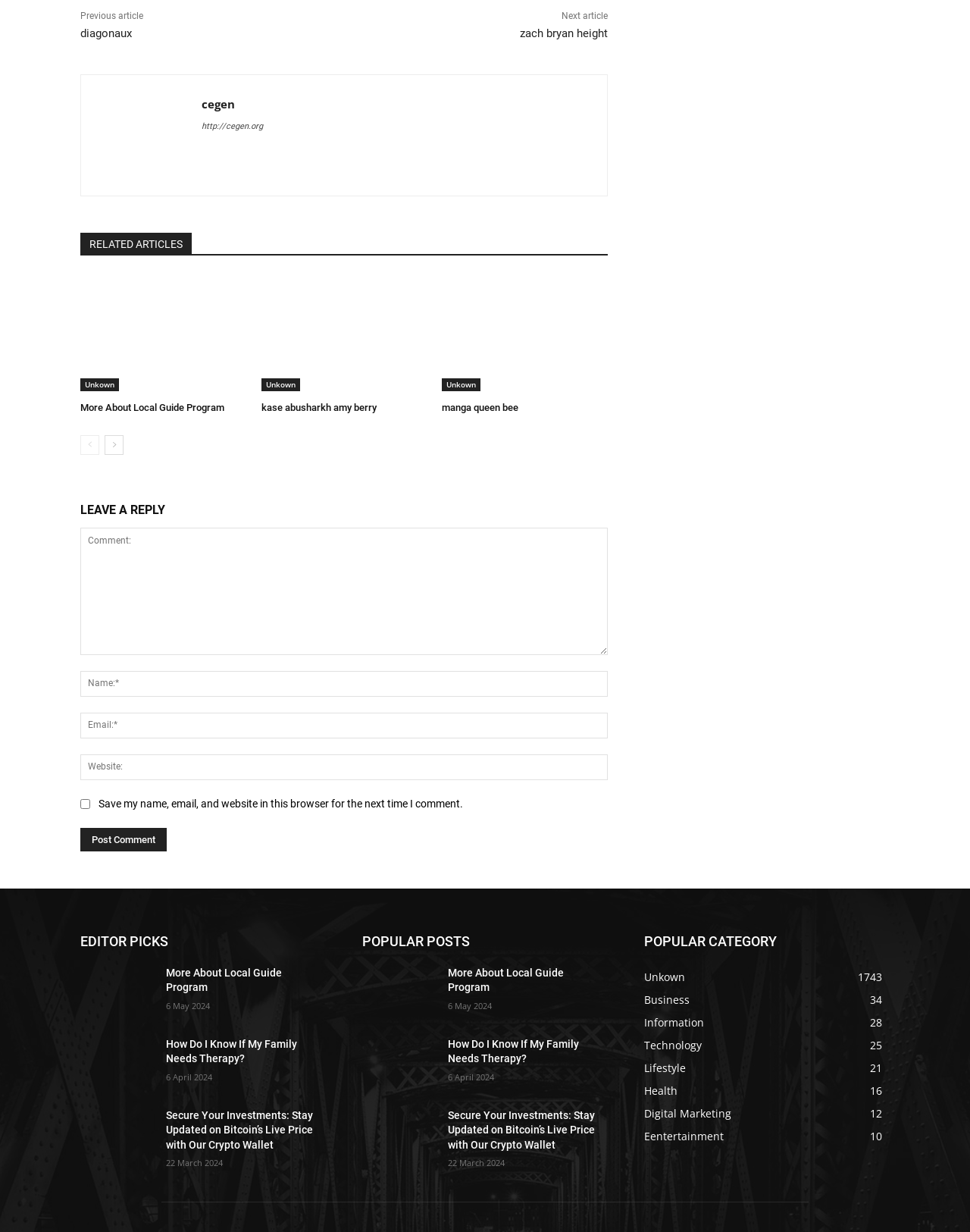Determine the coordinates of the bounding box that should be clicked to complete the instruction: "Click on the 'Post Comment' button". The coordinates should be represented by four float numbers between 0 and 1: [left, top, right, bottom].

[0.083, 0.672, 0.172, 0.691]